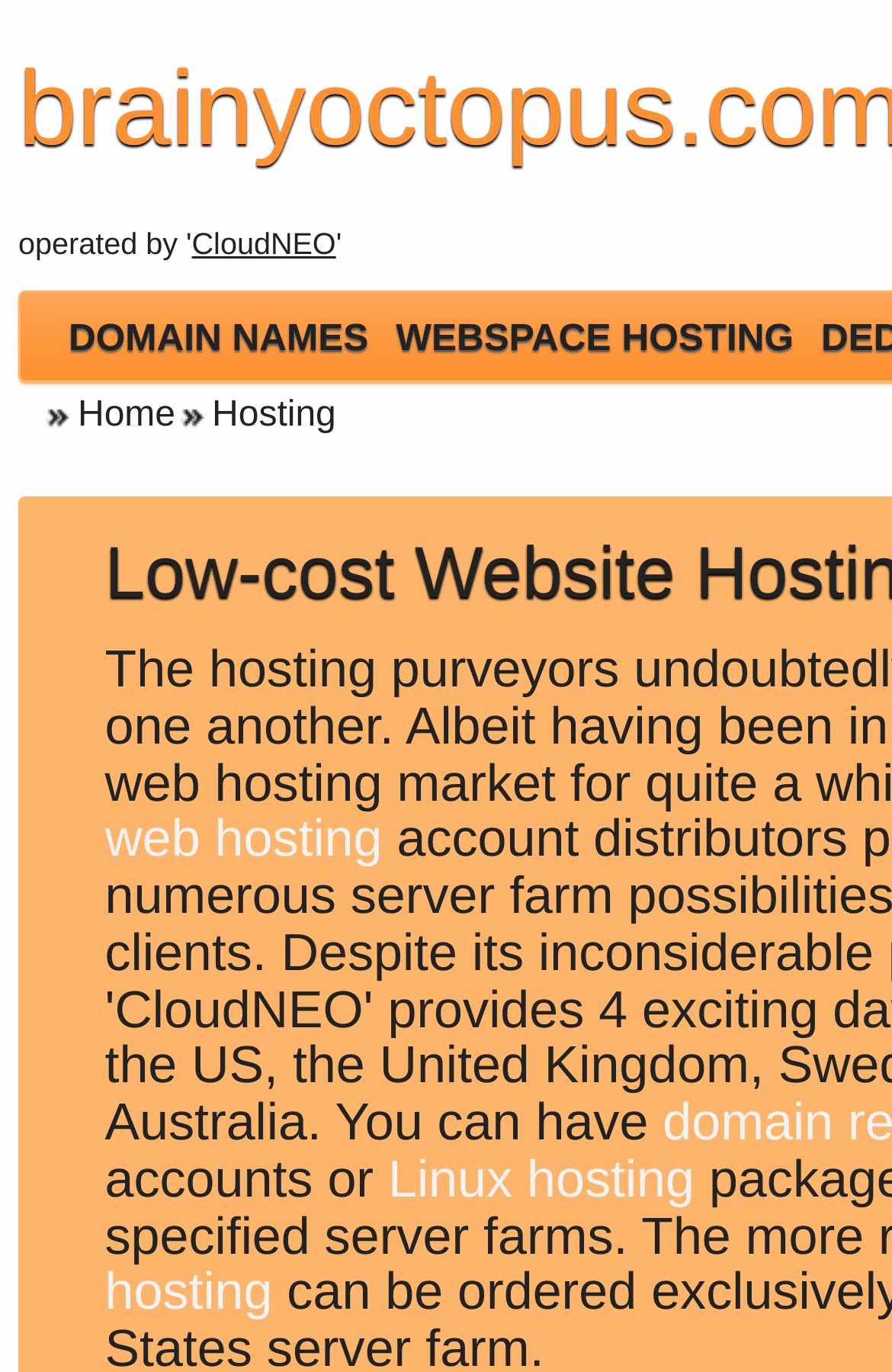Highlight the bounding box of the UI element that corresponds to this description: "Home".

[0.046, 0.288, 0.197, 0.317]